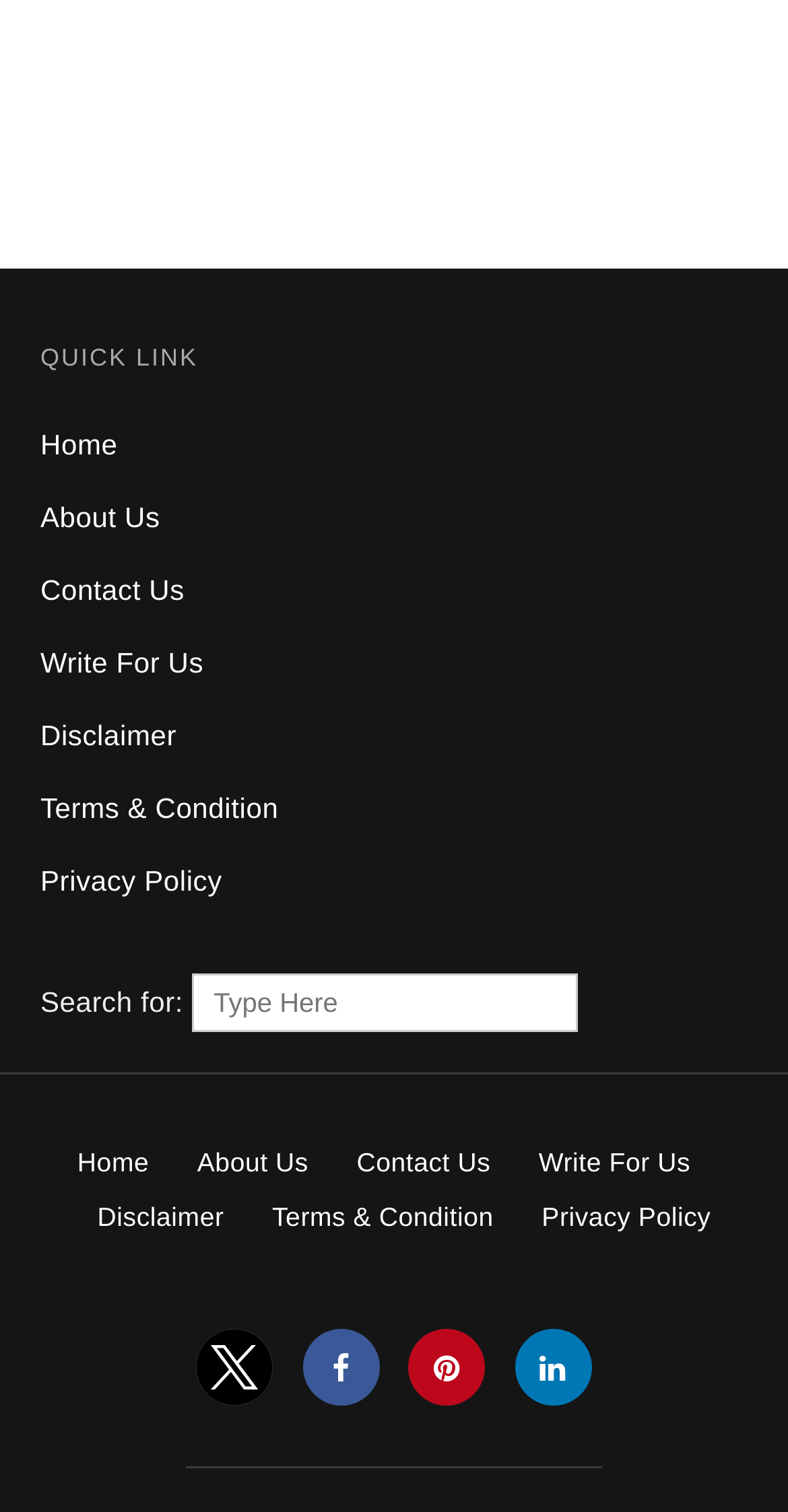What is the first link in the QUICK LINK section?
Using the image provided, answer with just one word or phrase.

Home